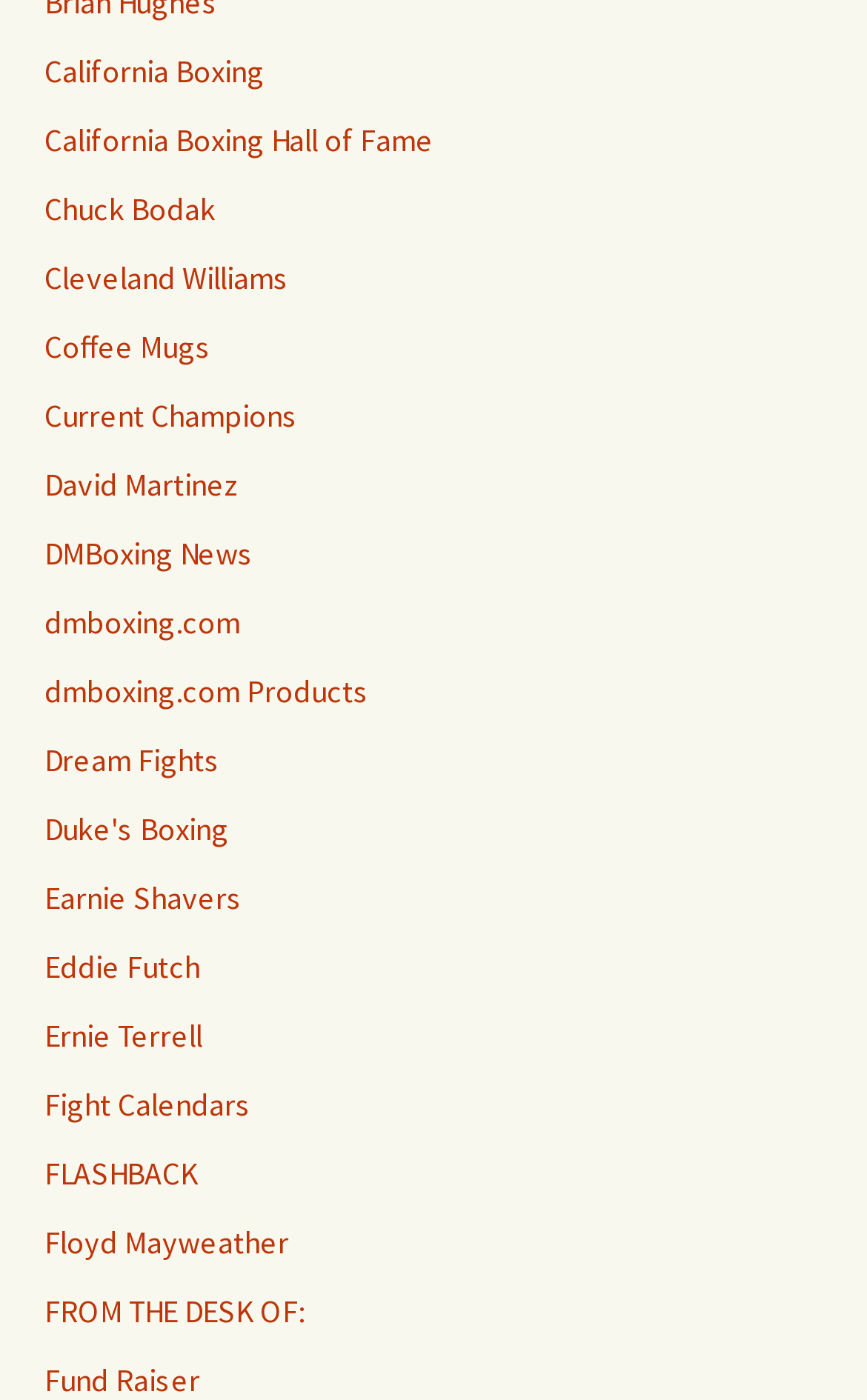Who is the boxer mentioned alongside Chuck Bodak?
Using the image, answer in one word or phrase.

Cleveland Williams